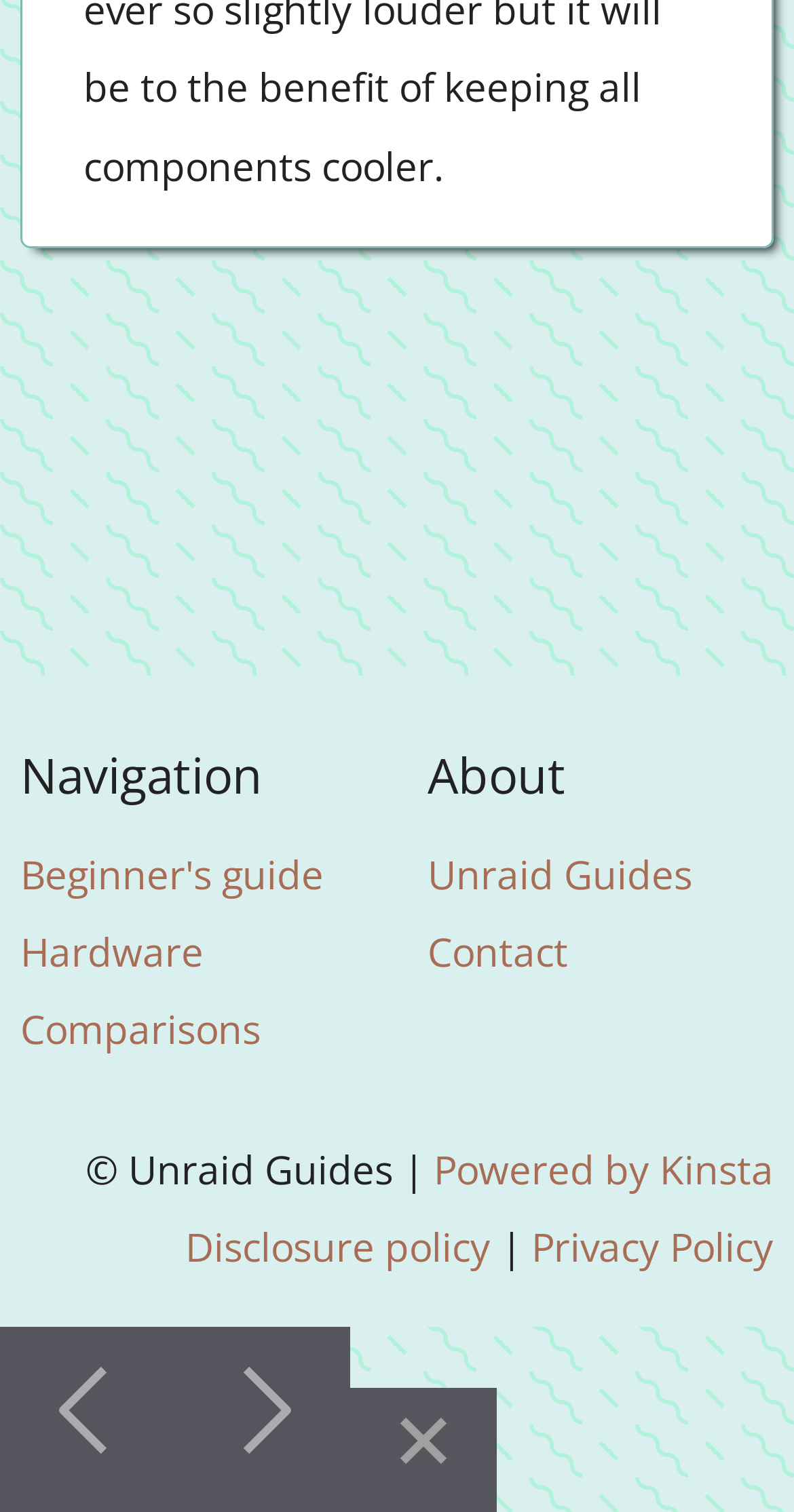Provide your answer to the question using just one word or phrase: What is the main category of guides on this website?

Unraid